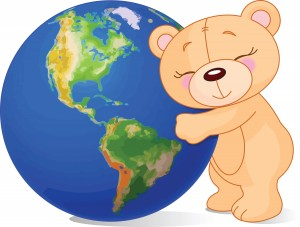Explain the details of the image you are viewing.

The image features a cute, cartoon bear affectionately embracing a globe depicting the continents of North and South America. The bear, rendered in soft, warm colors, has a joyful expression with closed eyes and a gentle smile, reflecting a sense of love and care for the world. The globe is vibrant, showcasing detailed geographical features such as landmasses and varying shades of green and brown for the land, alongside rich blue oceans. This illustration encapsulates a theme of environmental friendliness and global kindness, emphasizing the importance of taking care of our planet and promoting a sense of unity and nurturing spirit towards Earth.